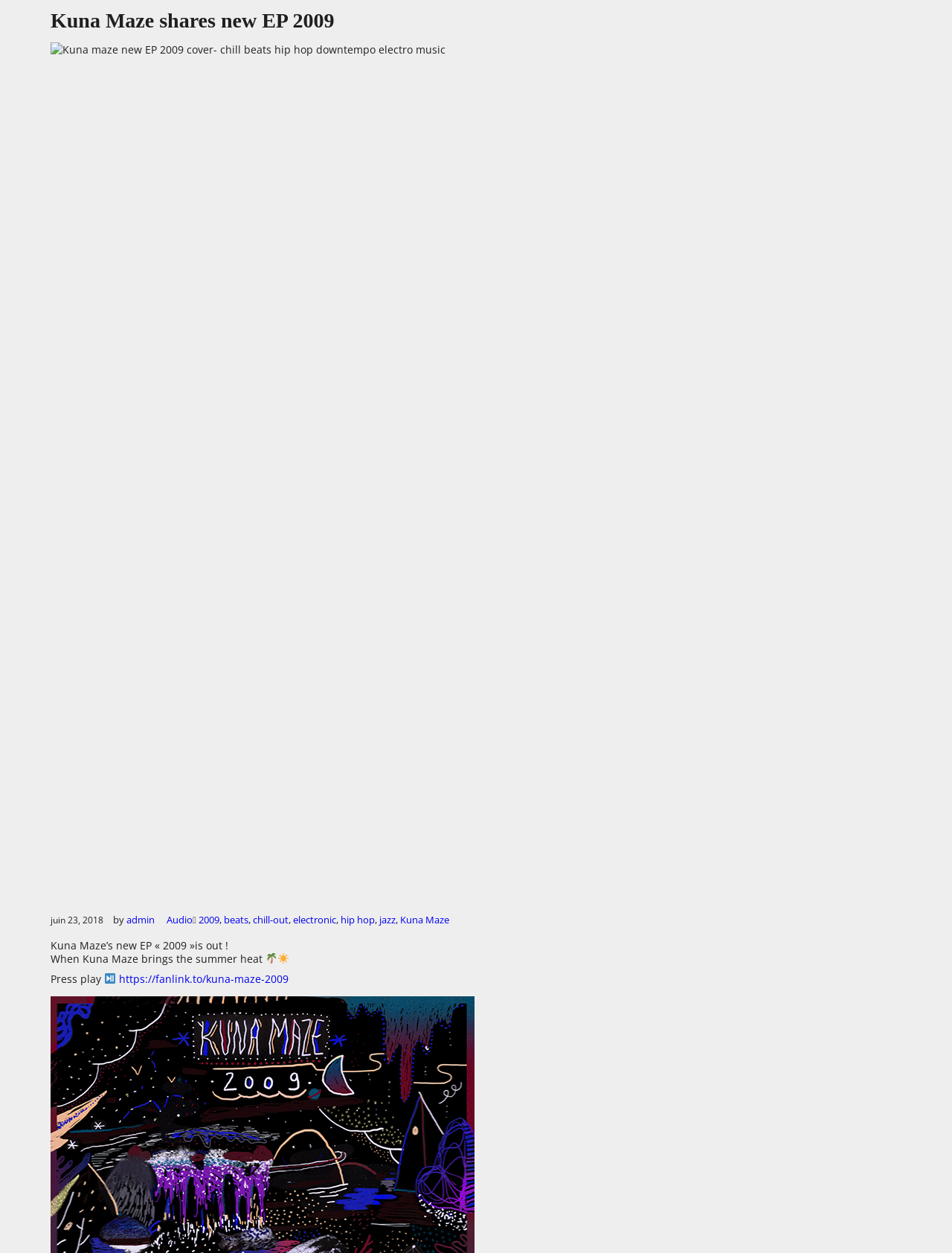Pinpoint the bounding box coordinates of the clickable area needed to execute the instruction: "Click on the link to Kuna Maze's new EP". The coordinates should be specified as four float numbers between 0 and 1, i.e., [left, top, right, bottom].

[0.208, 0.728, 0.23, 0.739]